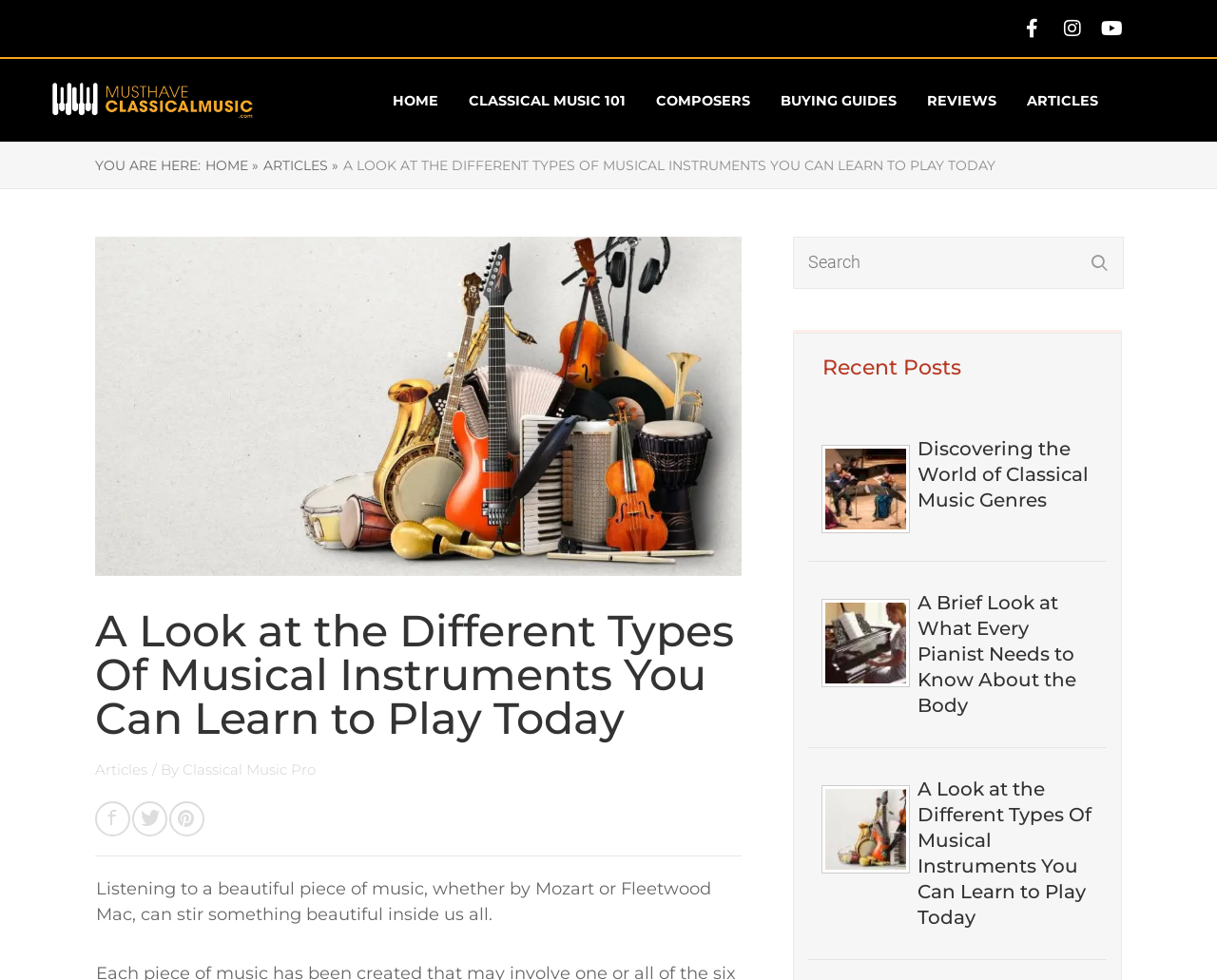How many recent posts are listed on the webpage?
Based on the screenshot, answer the question with a single word or phrase.

3